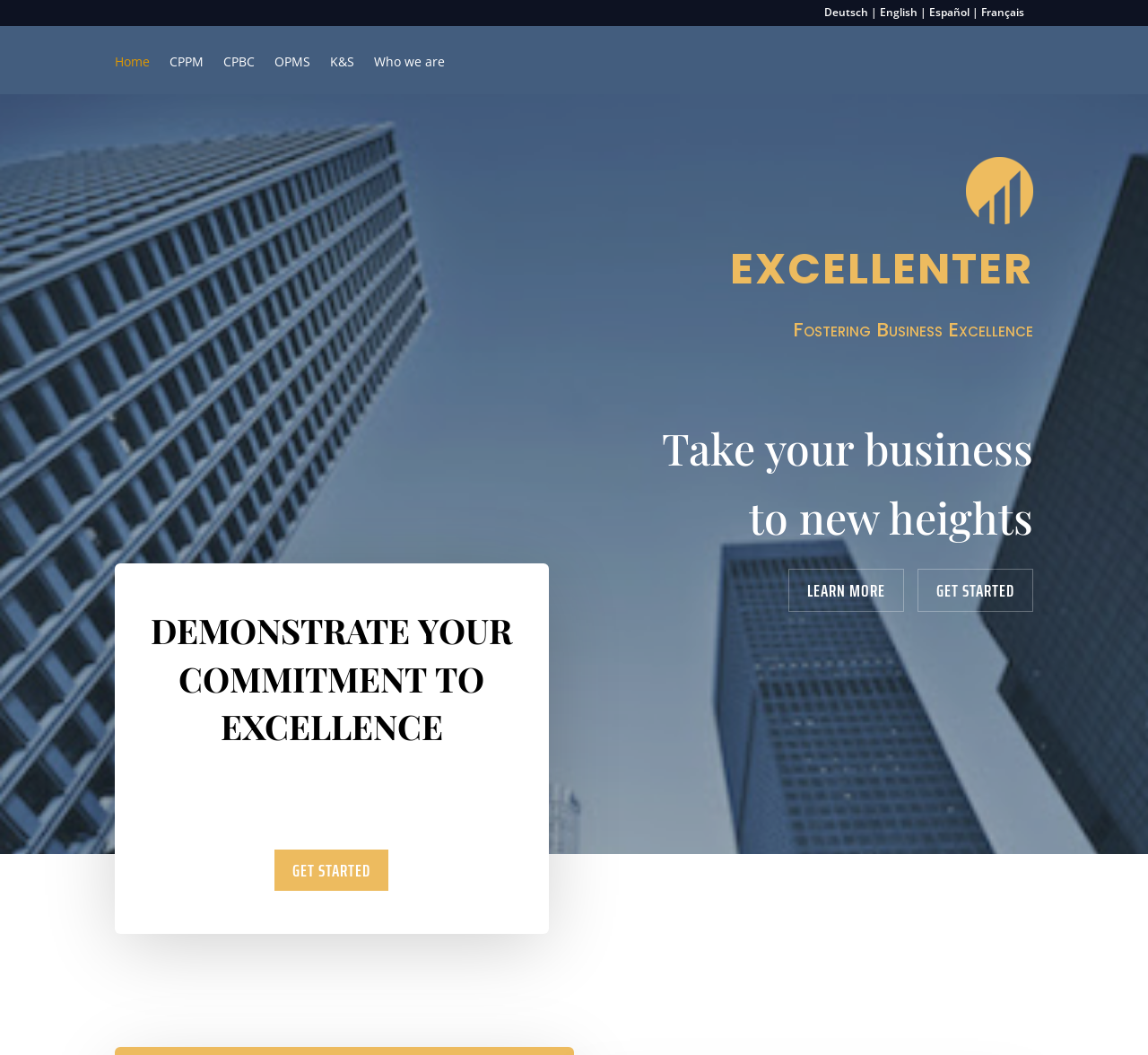Determine the bounding box coordinates of the area to click in order to meet this instruction: "Get started with demonstrating commitment to excellence".

[0.239, 0.805, 0.339, 0.844]